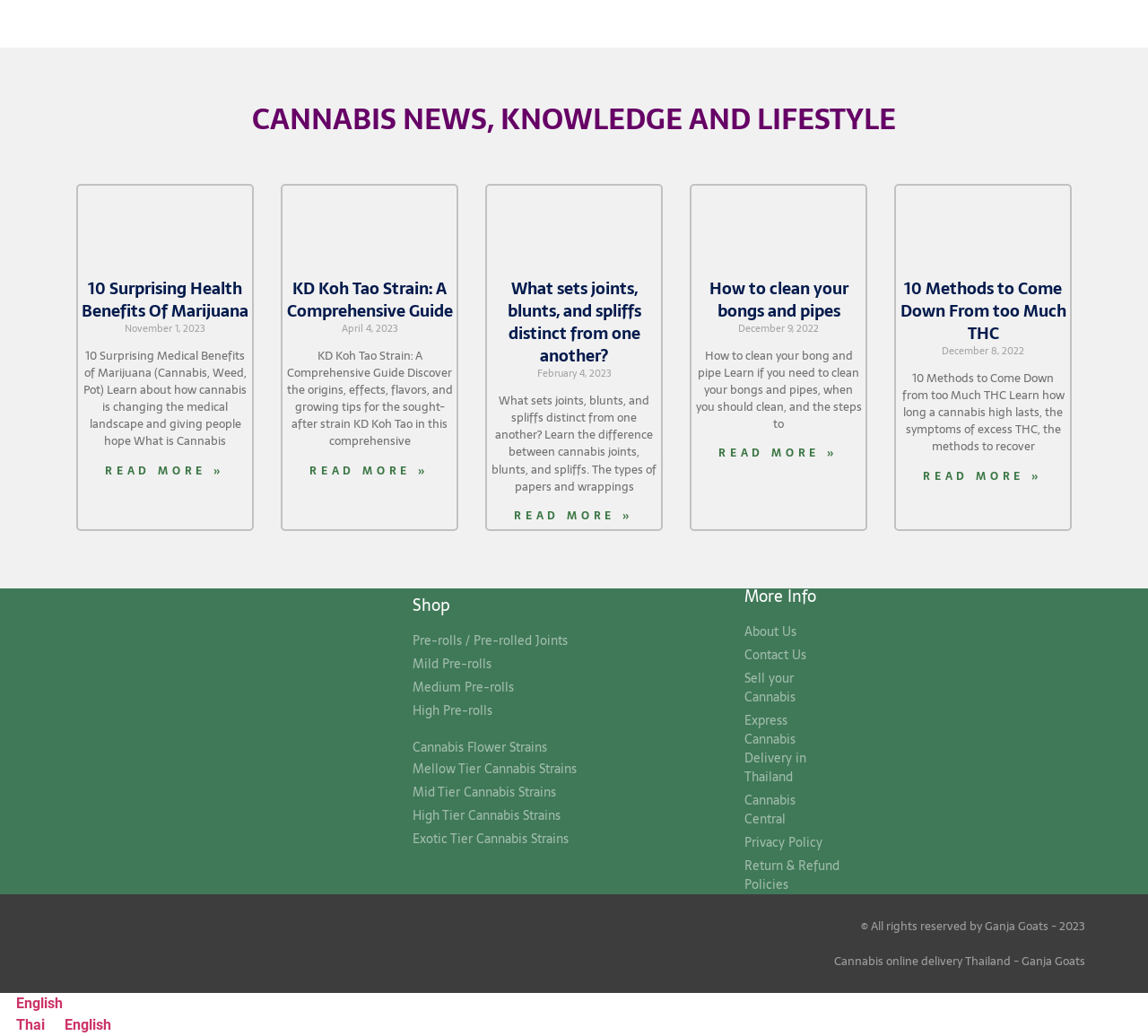Locate the bounding box coordinates of the clickable region to complete the following instruction: "Shop."

[0.359, 0.571, 0.392, 0.597]